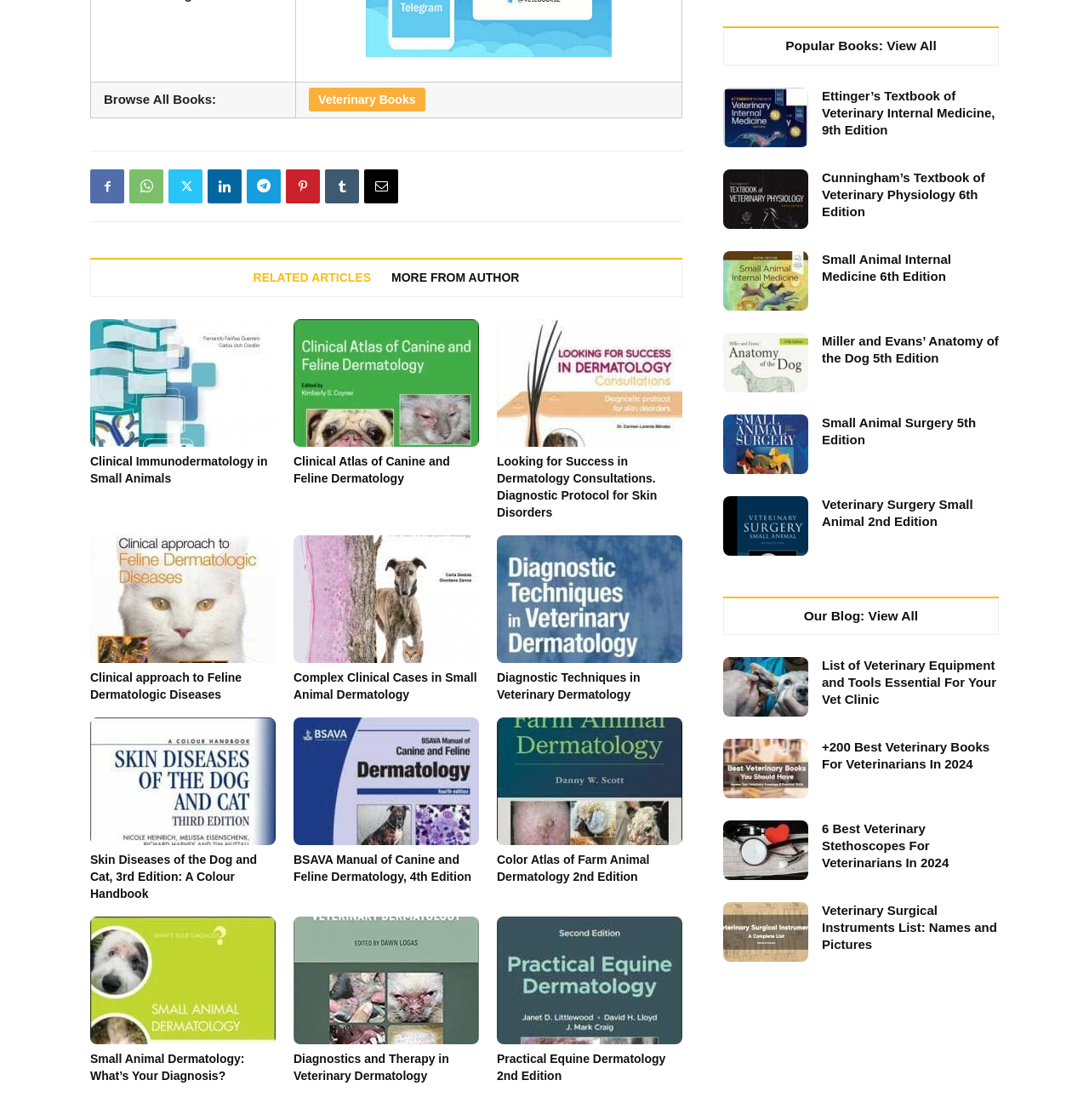Please provide the bounding box coordinate of the region that matches the element description: WhatsApp. Coordinates should be in the format (top-left x, top-left y, bottom-right x, bottom-right y) and all values should be between 0 and 1.

[0.119, 0.152, 0.15, 0.182]